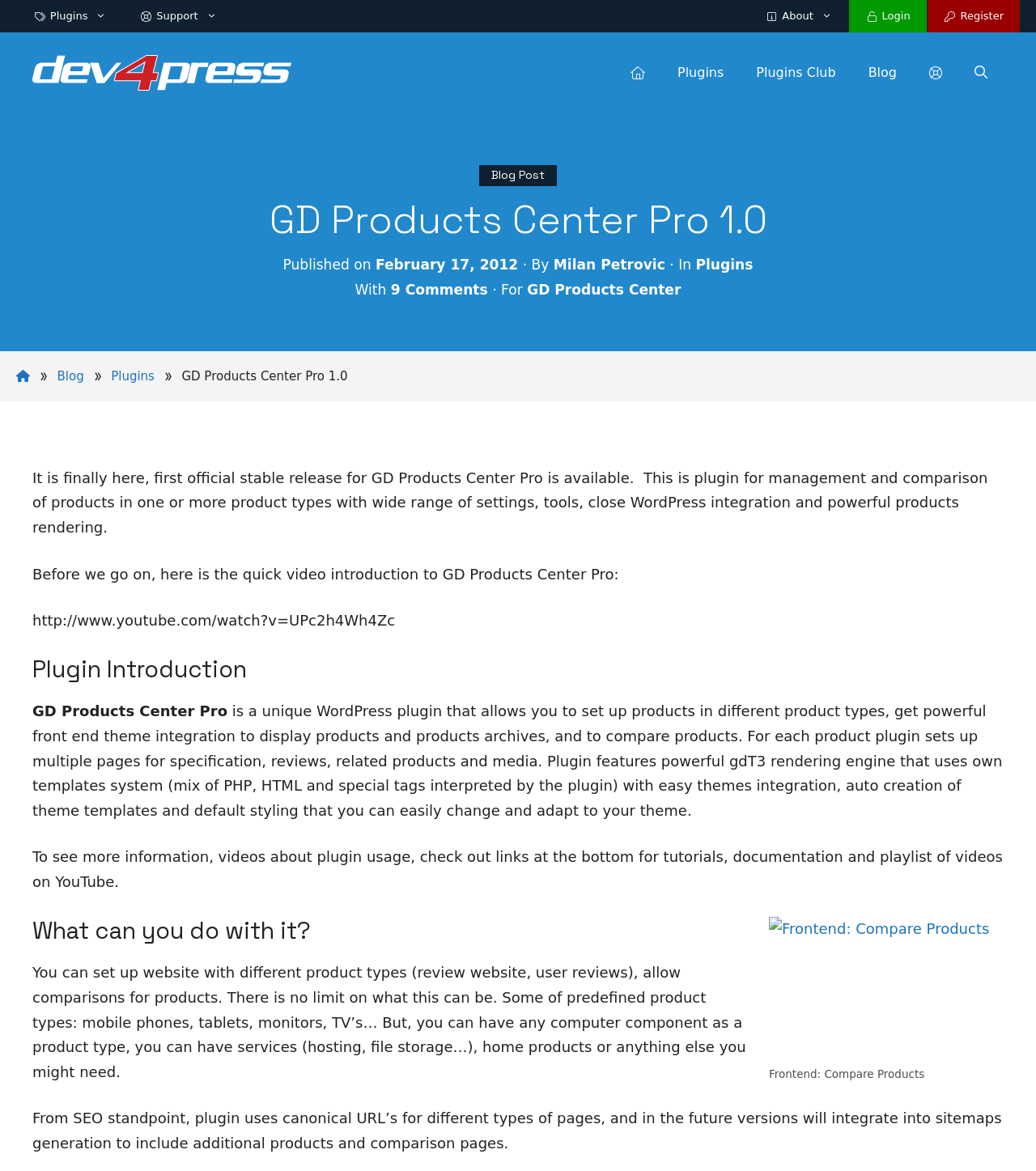Extract the main title from the webpage.

GD Products Center Pro 1.0